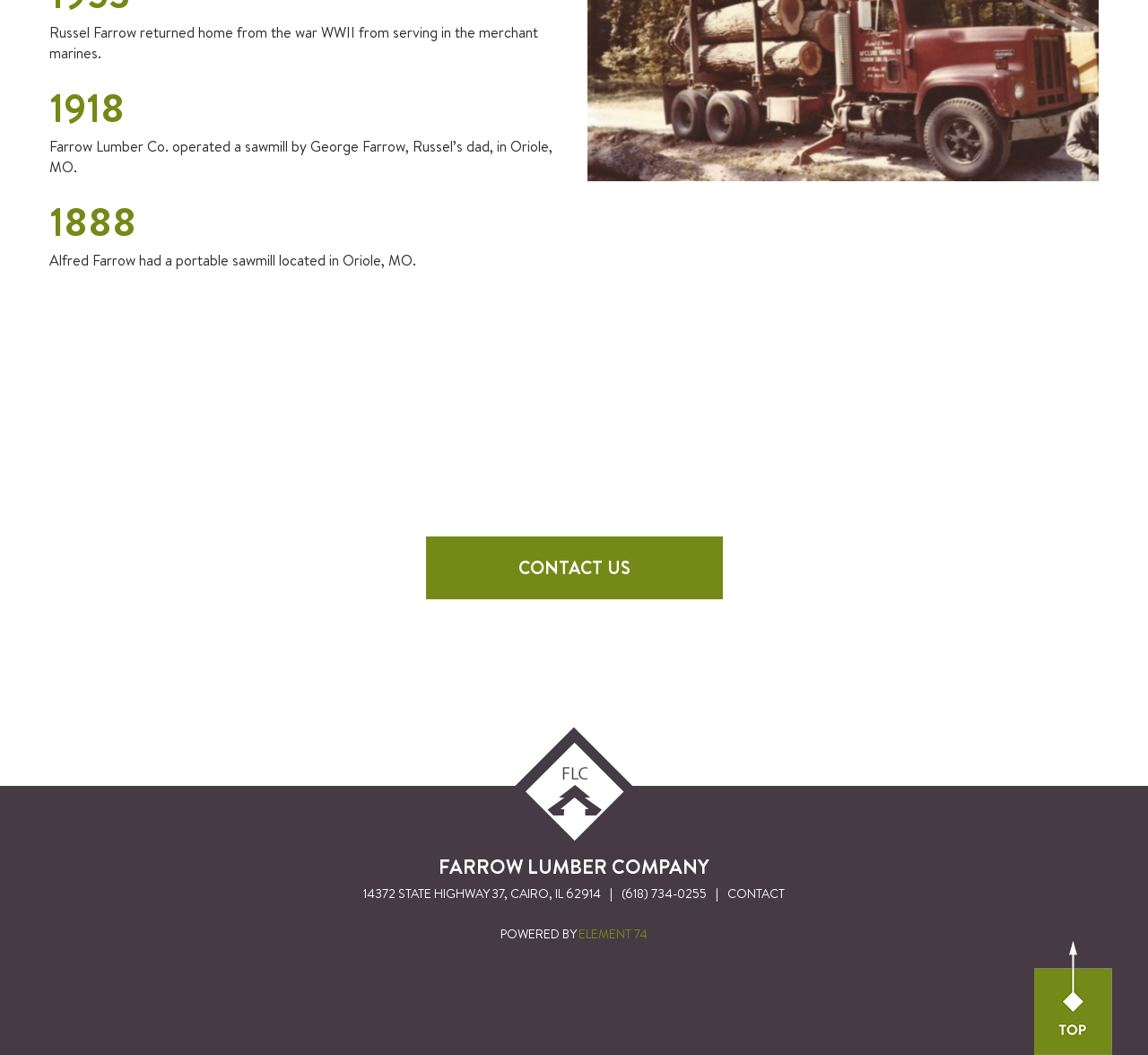Given the element description "alt="Back to top"", identify the bounding box of the corresponding UI element.

[0.901, 0.932, 0.969, 0.955]